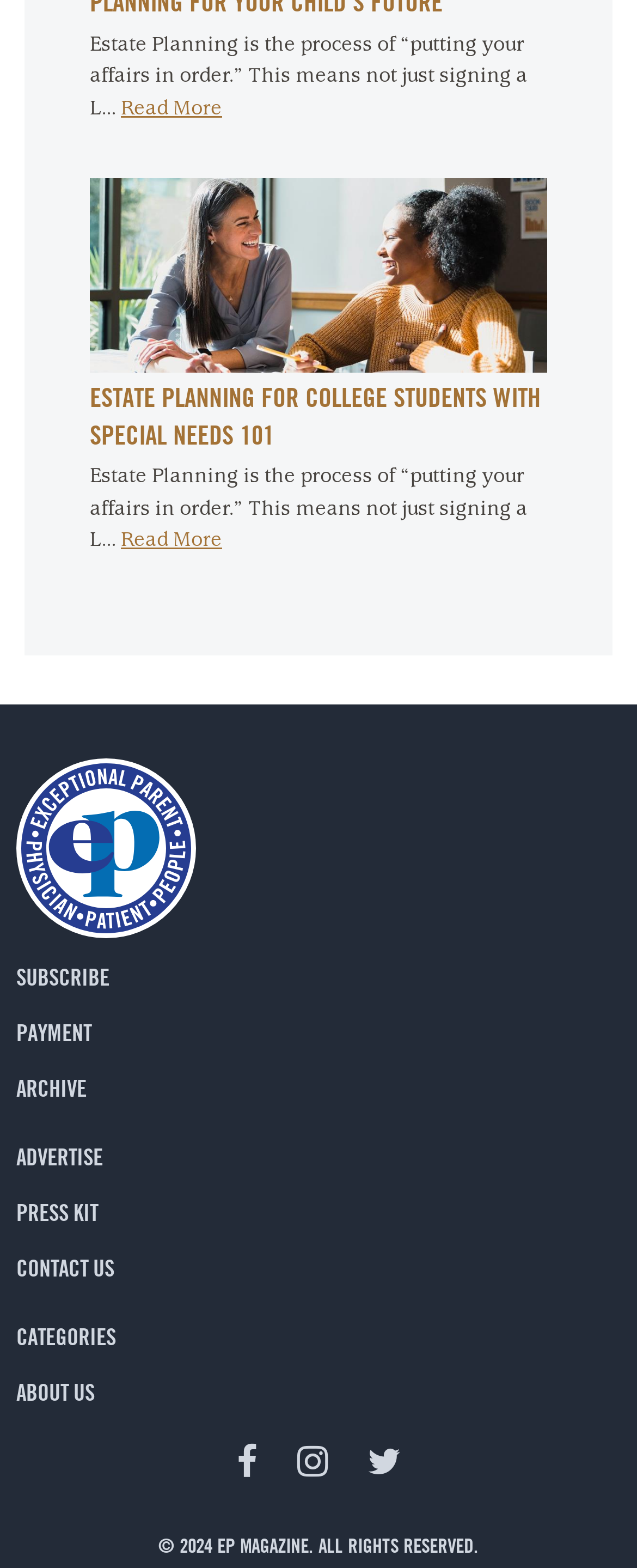Determine the bounding box coordinates of the region that needs to be clicked to achieve the task: "Contact us for more information".

[0.026, 0.8, 0.179, 0.817]